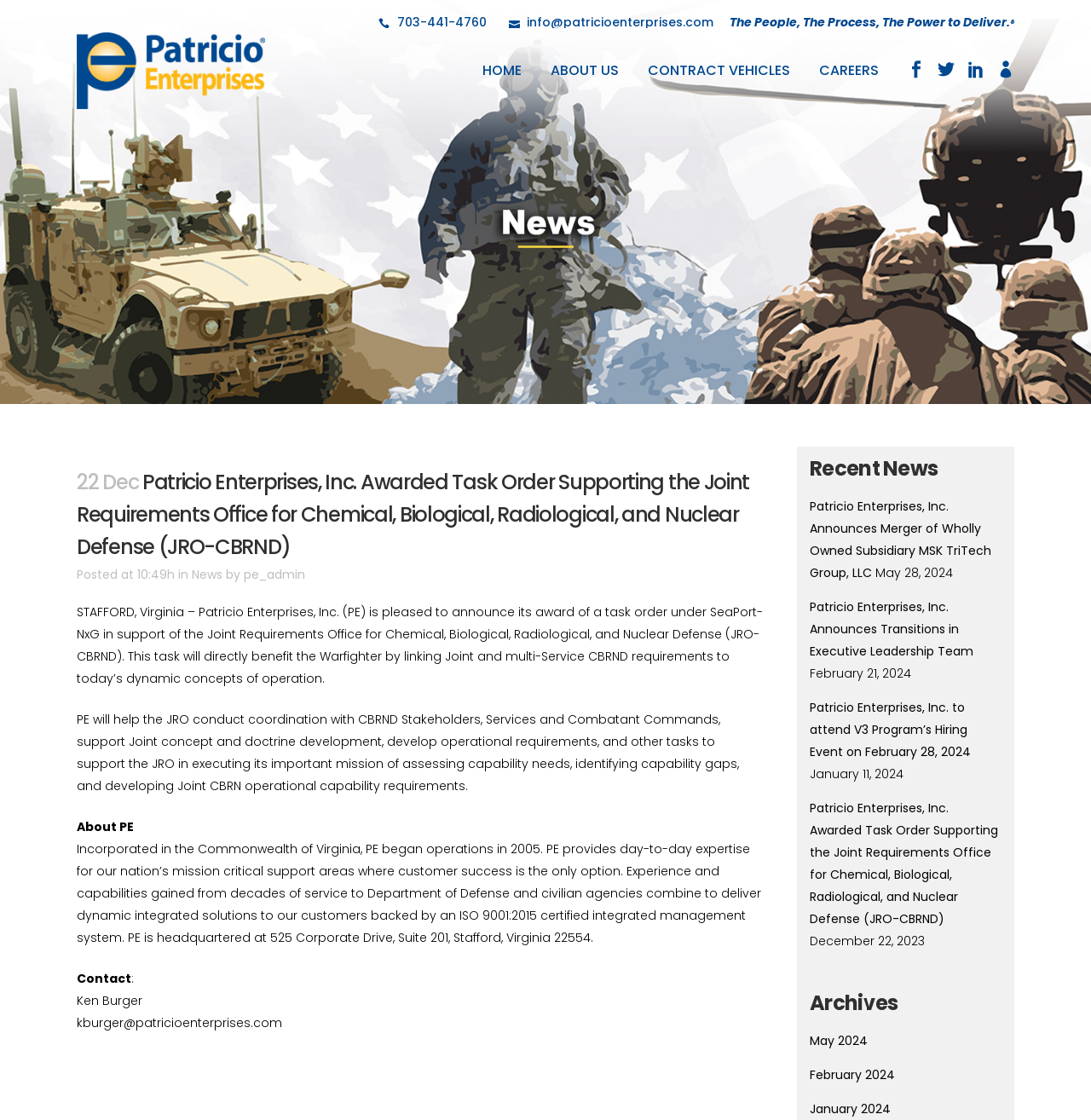Could you indicate the bounding box coordinates of the region to click in order to complete this instruction: "Go to the home page".

[0.429, 0.025, 0.491, 0.101]